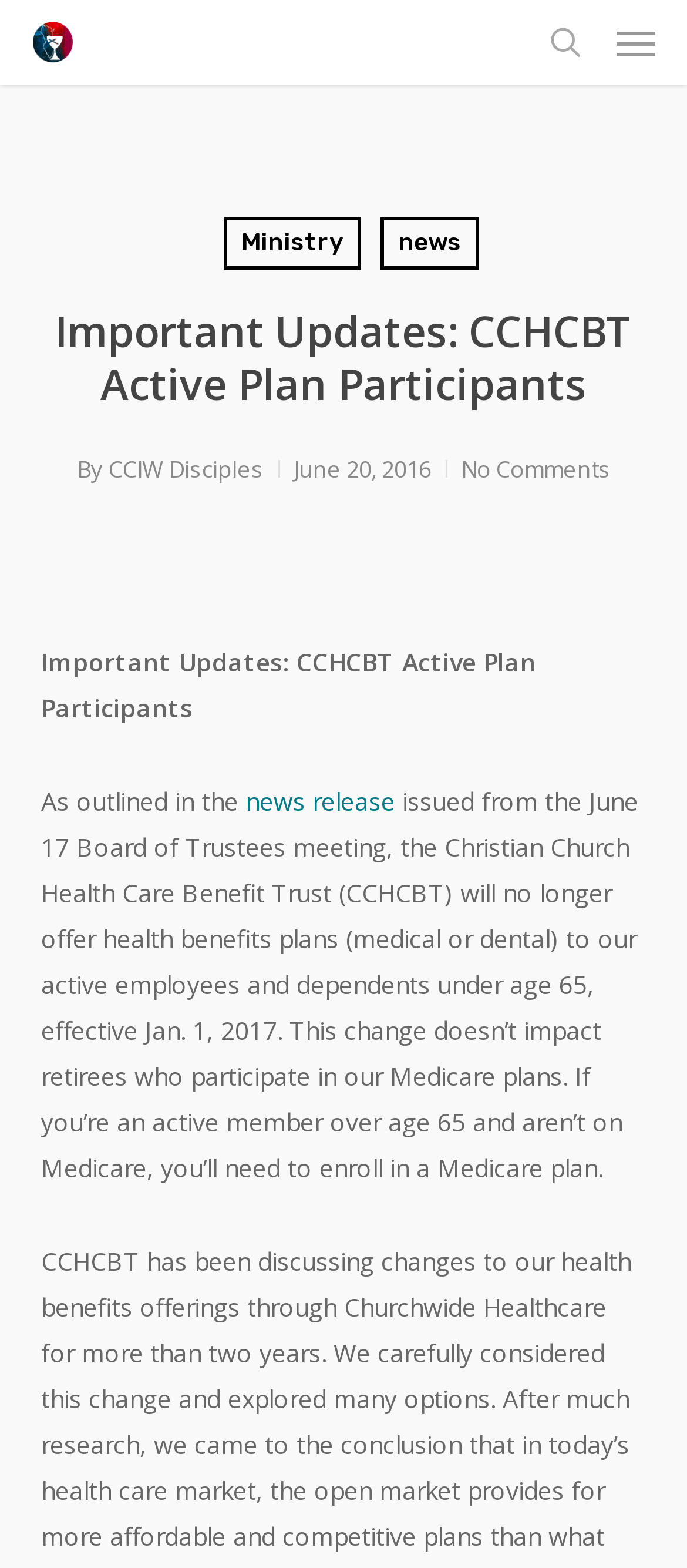Pinpoint the bounding box coordinates of the area that must be clicked to complete this instruction: "go to CCIW Disciples".

[0.046, 0.013, 0.108, 0.04]